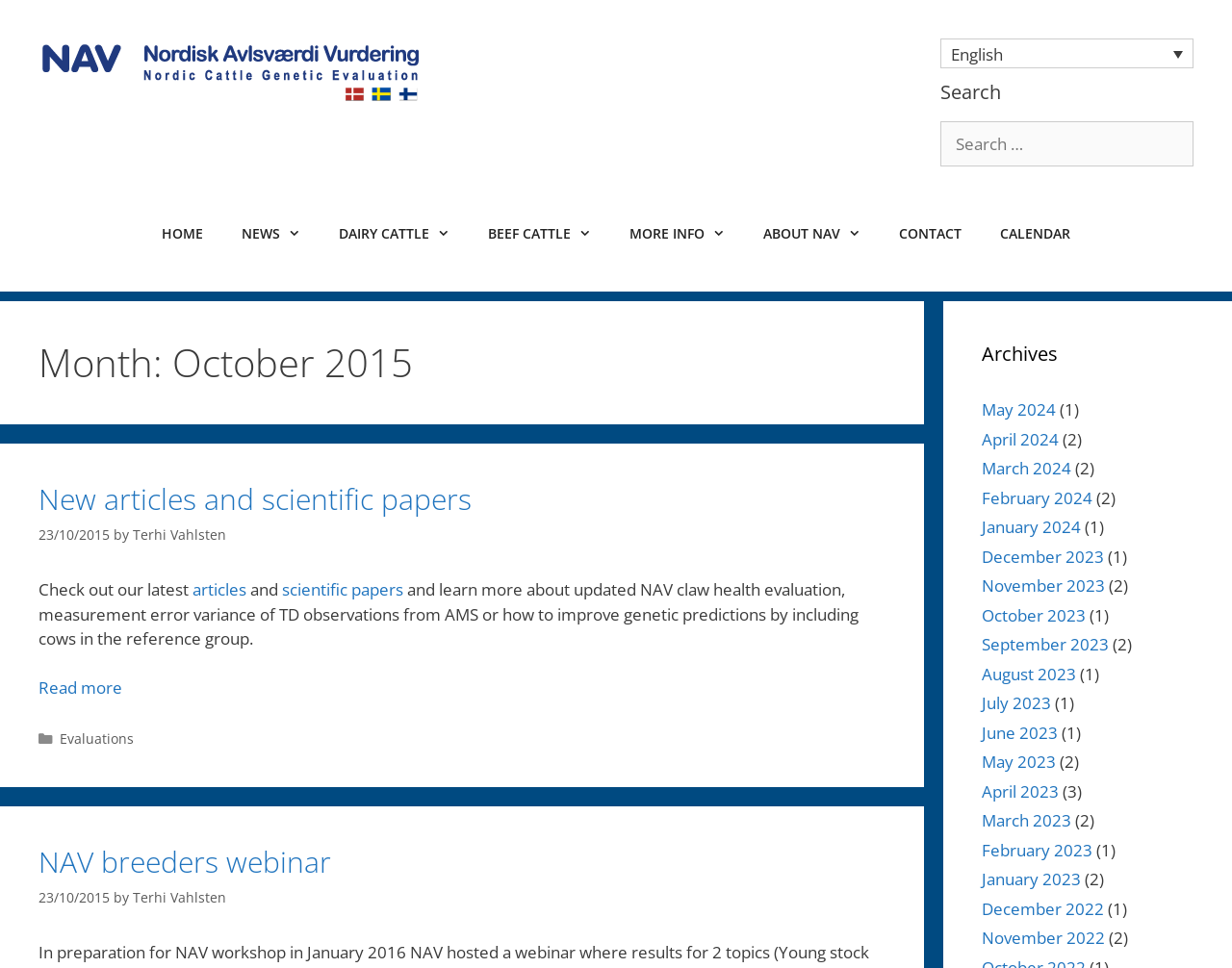Find the bounding box coordinates of the element's region that should be clicked in order to follow the given instruction: "Check out the archives". The coordinates should consist of four float numbers between 0 and 1, i.e., [left, top, right, bottom].

[0.797, 0.351, 0.969, 0.381]